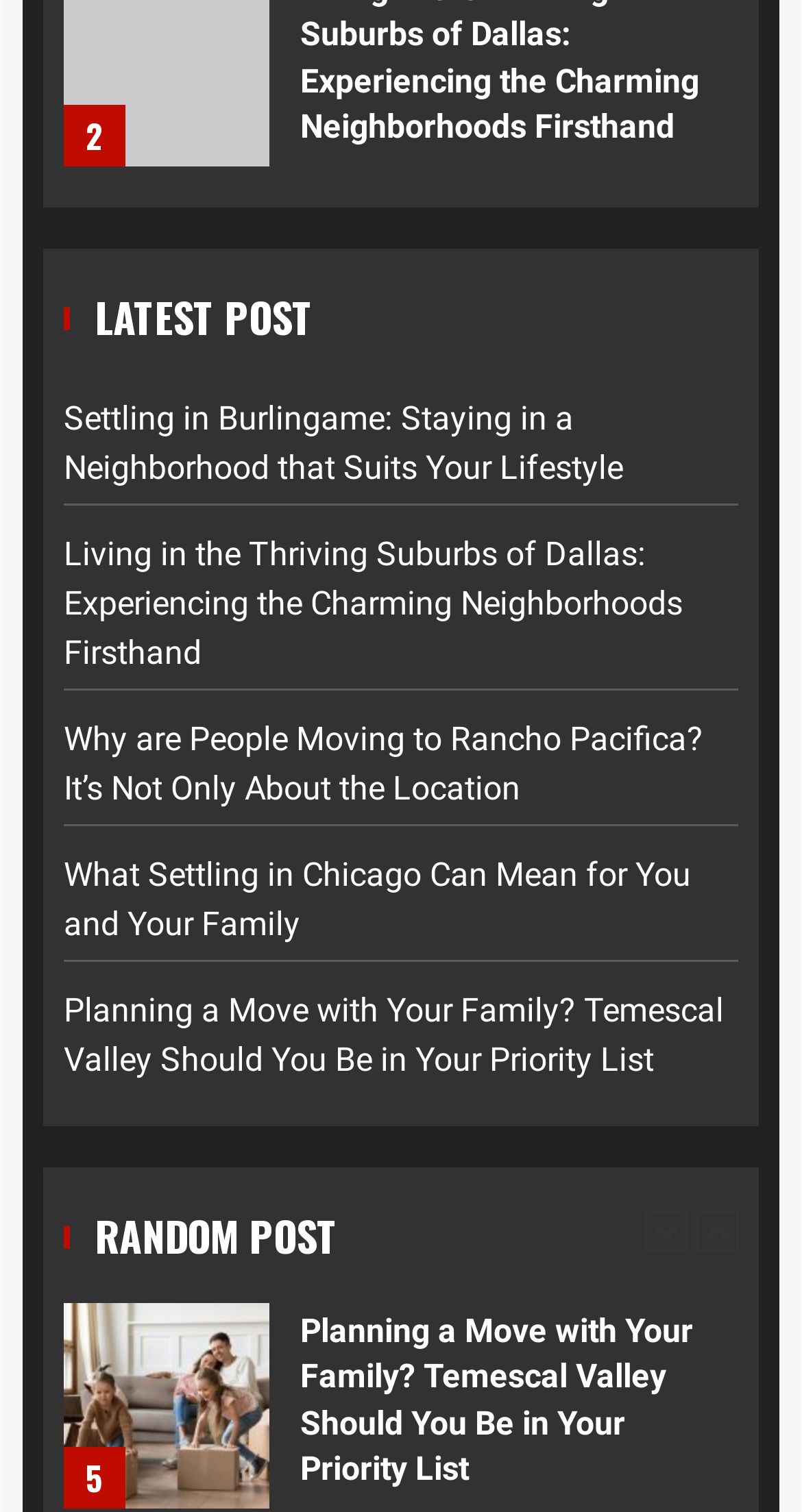Identify the bounding box coordinates of the section that should be clicked to achieve the task described: "Explore the random post about settling in Burlingame".

[0.079, 0.862, 0.336, 0.998]